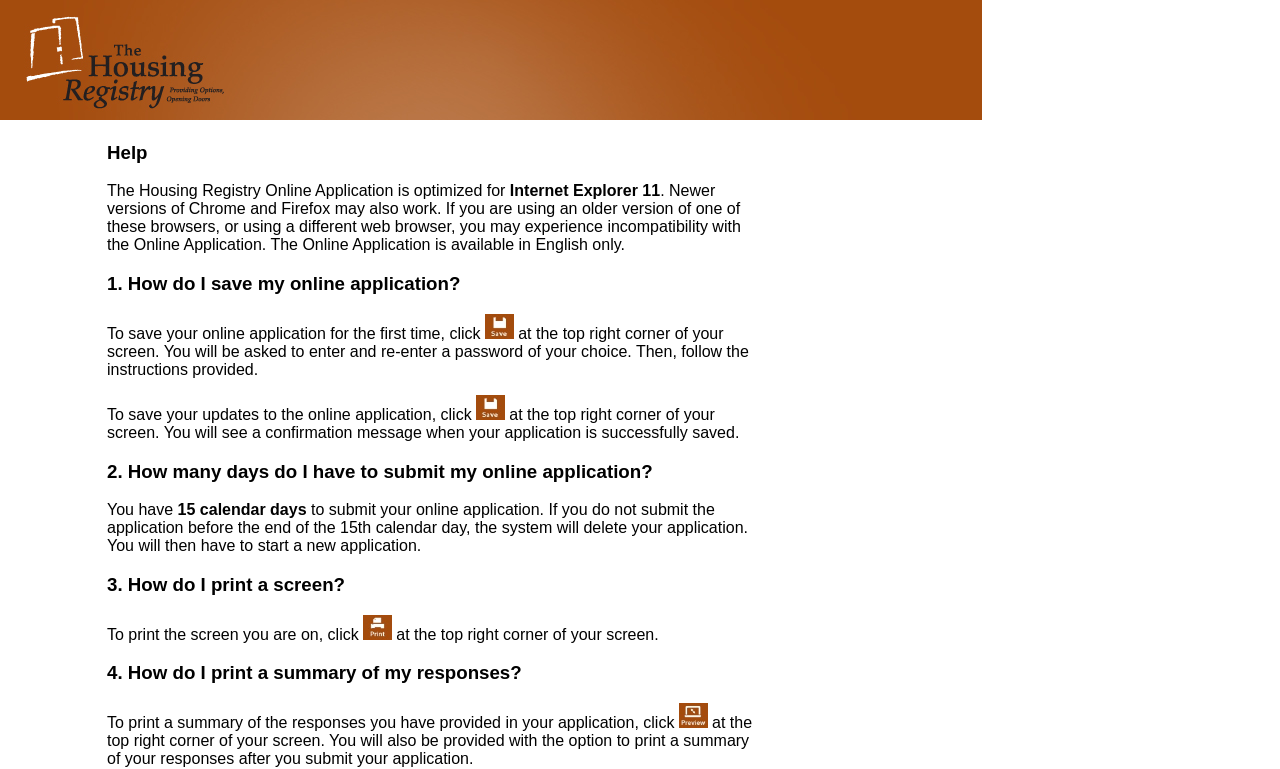Please give a one-word or short phrase response to the following question: 
What happens if users do not submit their application within 15 days?

Application will be deleted